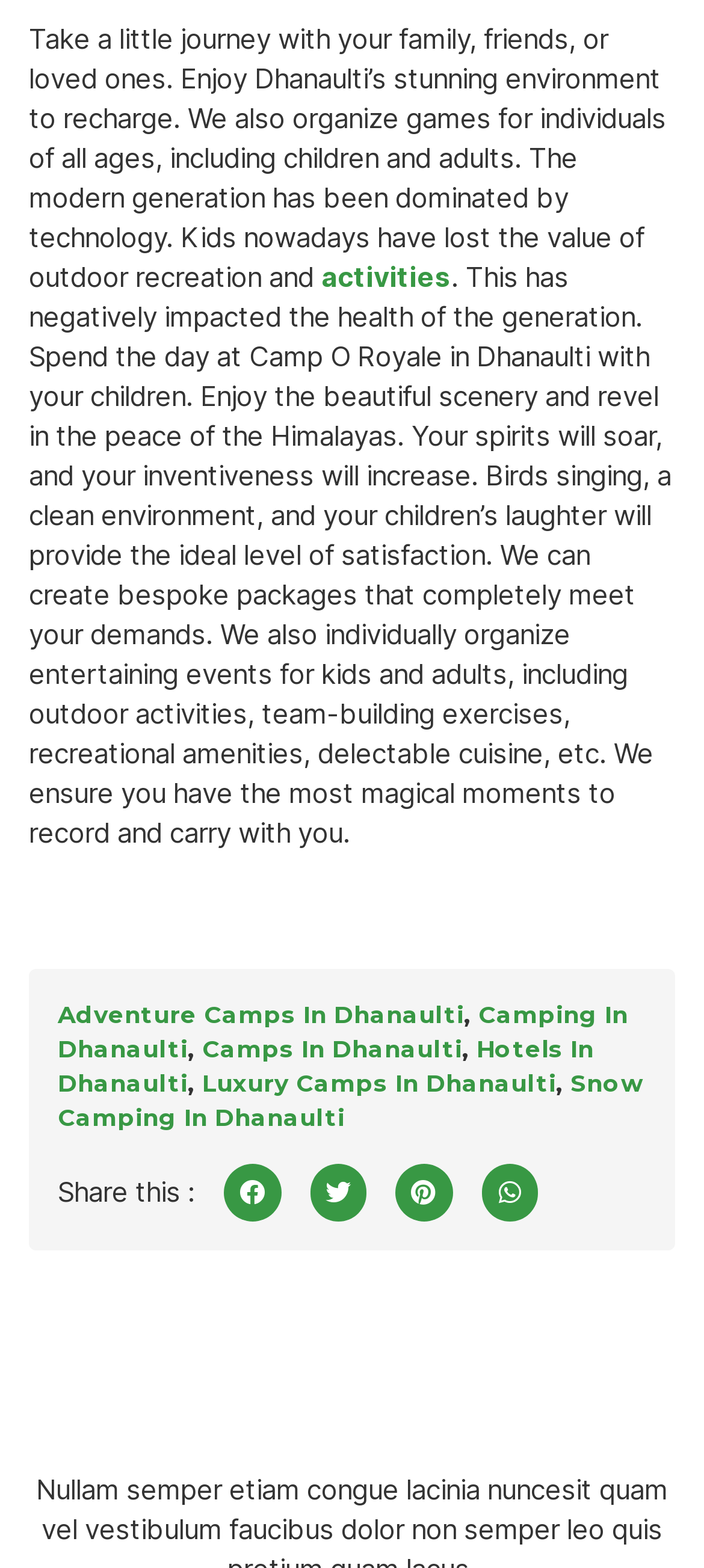Determine the bounding box coordinates for the clickable element required to fulfill the instruction: "Visit Adventure Camps In Dhanaulti". Provide the coordinates as four float numbers between 0 and 1, i.e., [left, top, right, bottom].

[0.082, 0.637, 0.659, 0.656]